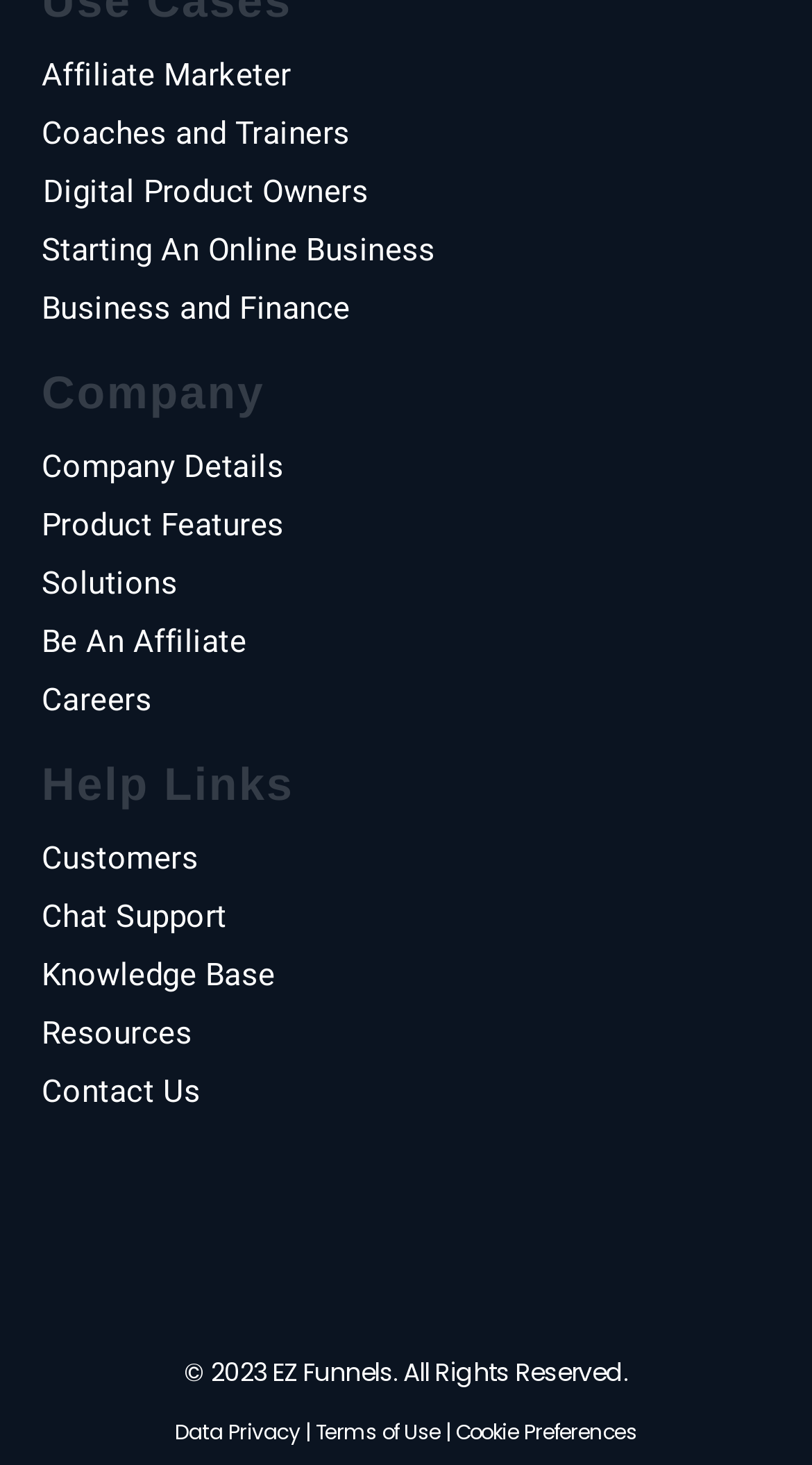Use a single word or phrase to answer the question:
What is the last link in the 'Help Links' section?

Contact Us